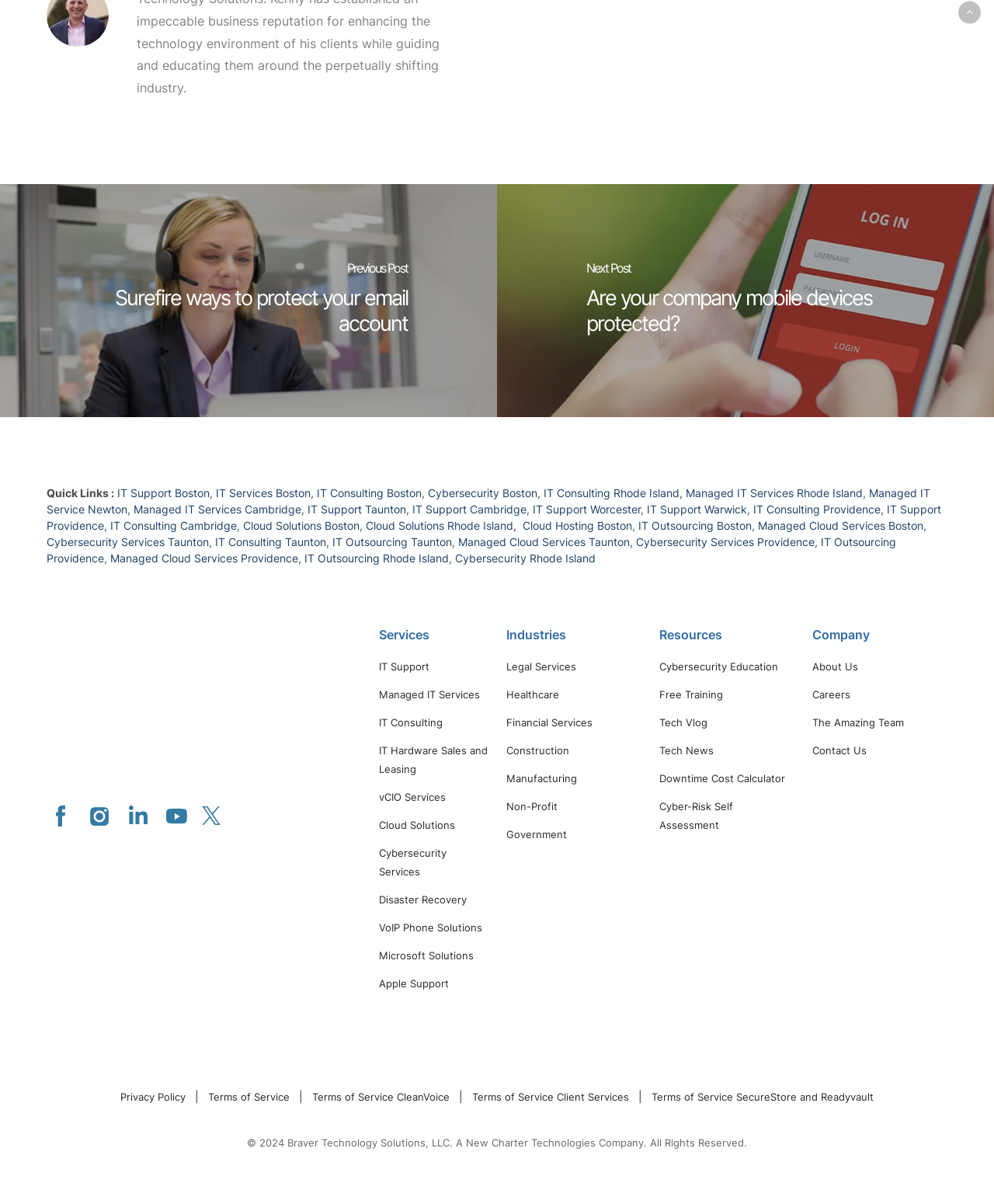Please provide the bounding box coordinates for the element that needs to be clicked to perform the following instruction: "Visit Facebook page". The coordinates should be given as four float numbers between 0 and 1, i.e., [left, top, right, bottom].

[0.047, 0.667, 0.075, 0.689]